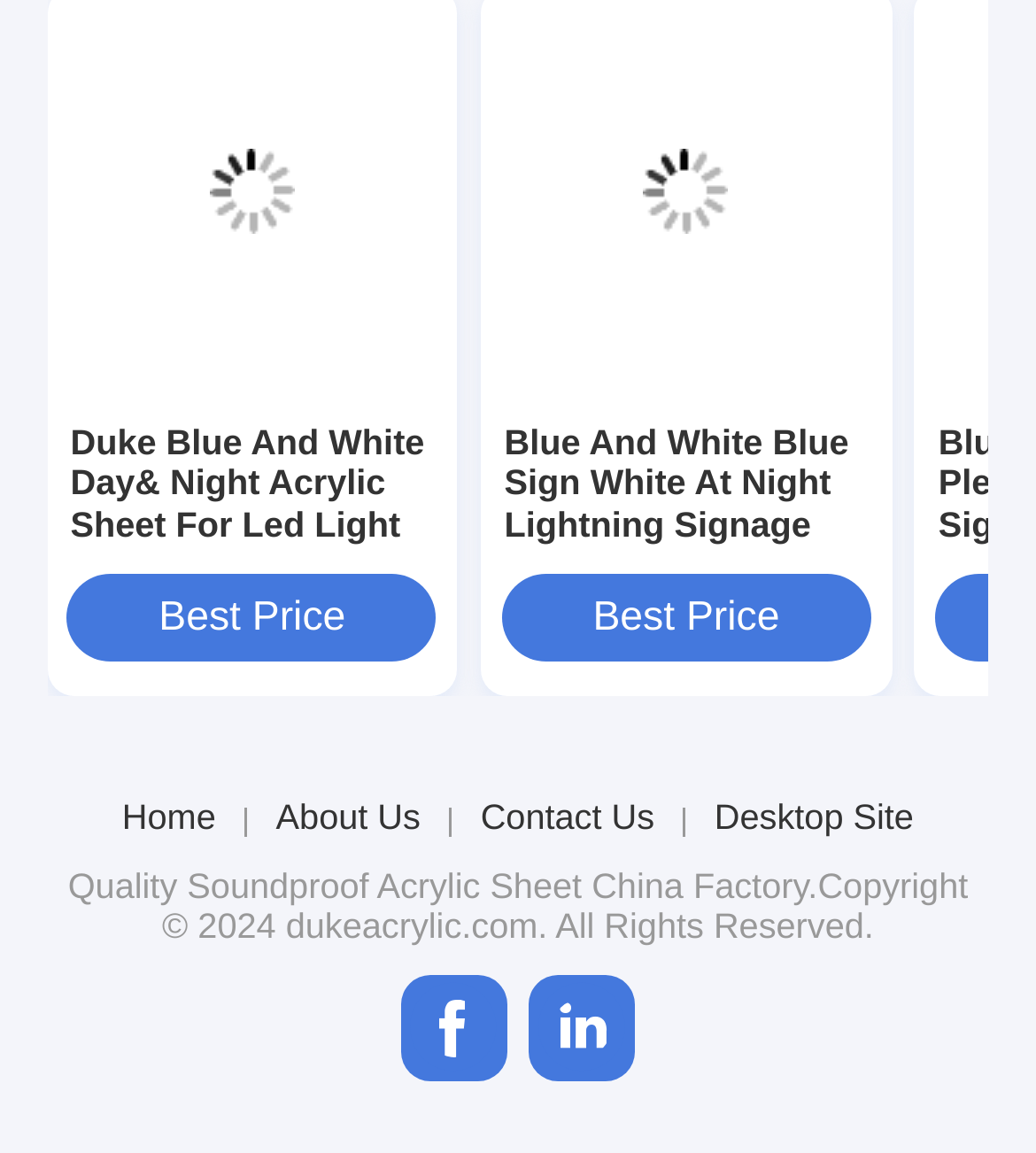Carefully observe the image and respond to the question with a detailed answer:
How many product links are on the page?

I counted the number of links on the page that appear to be product links, which are [569], [570], [573], [574], [179], and [498]. These links have descriptive text and images, indicating they are product links.